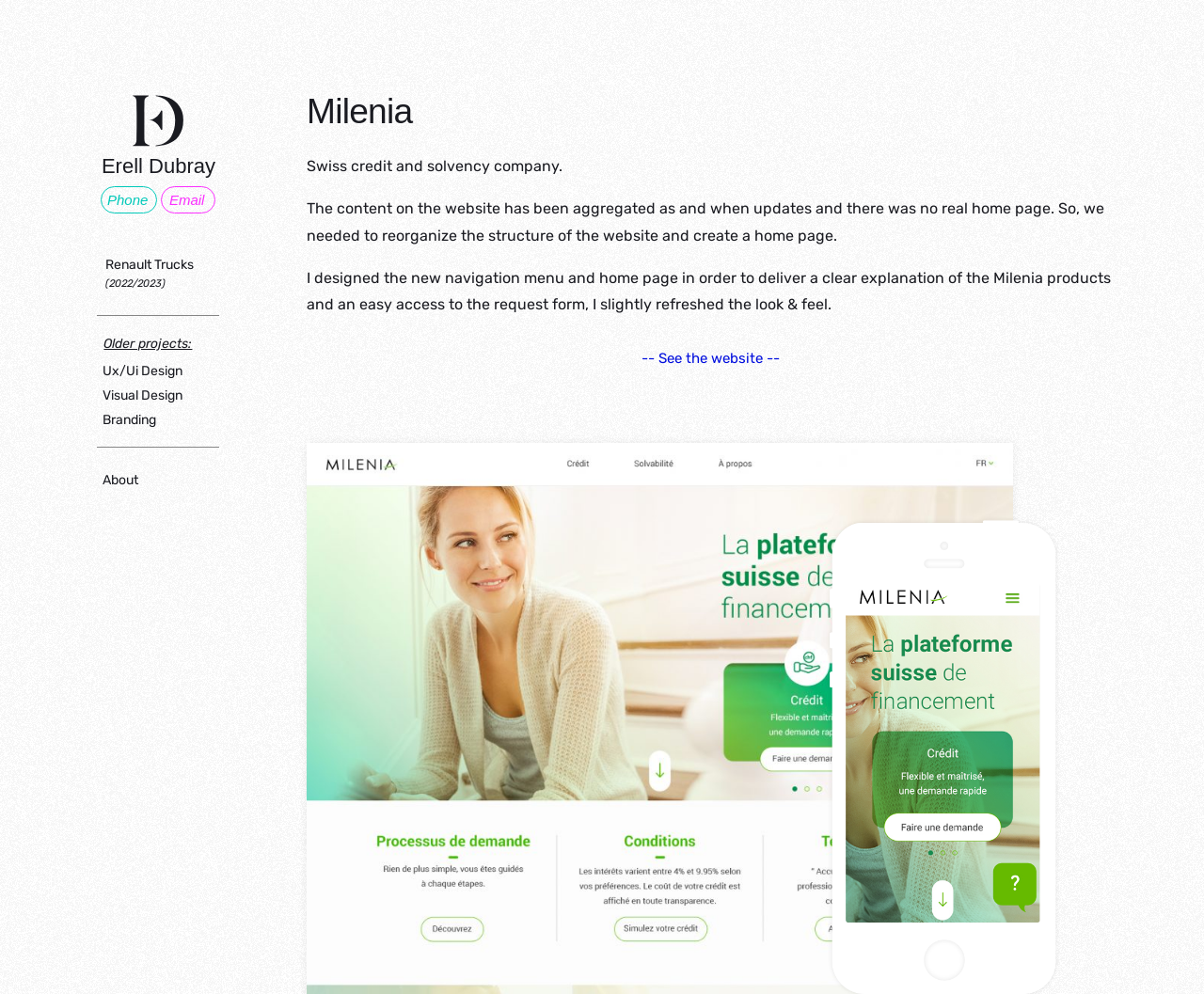Identify the bounding box coordinates of the section to be clicked to complete the task described by the following instruction: "Visit 'Renault Trucks'". The coordinates should be four float numbers between 0 and 1, formatted as [left, top, right, bottom].

[0.069, 0.249, 0.18, 0.285]